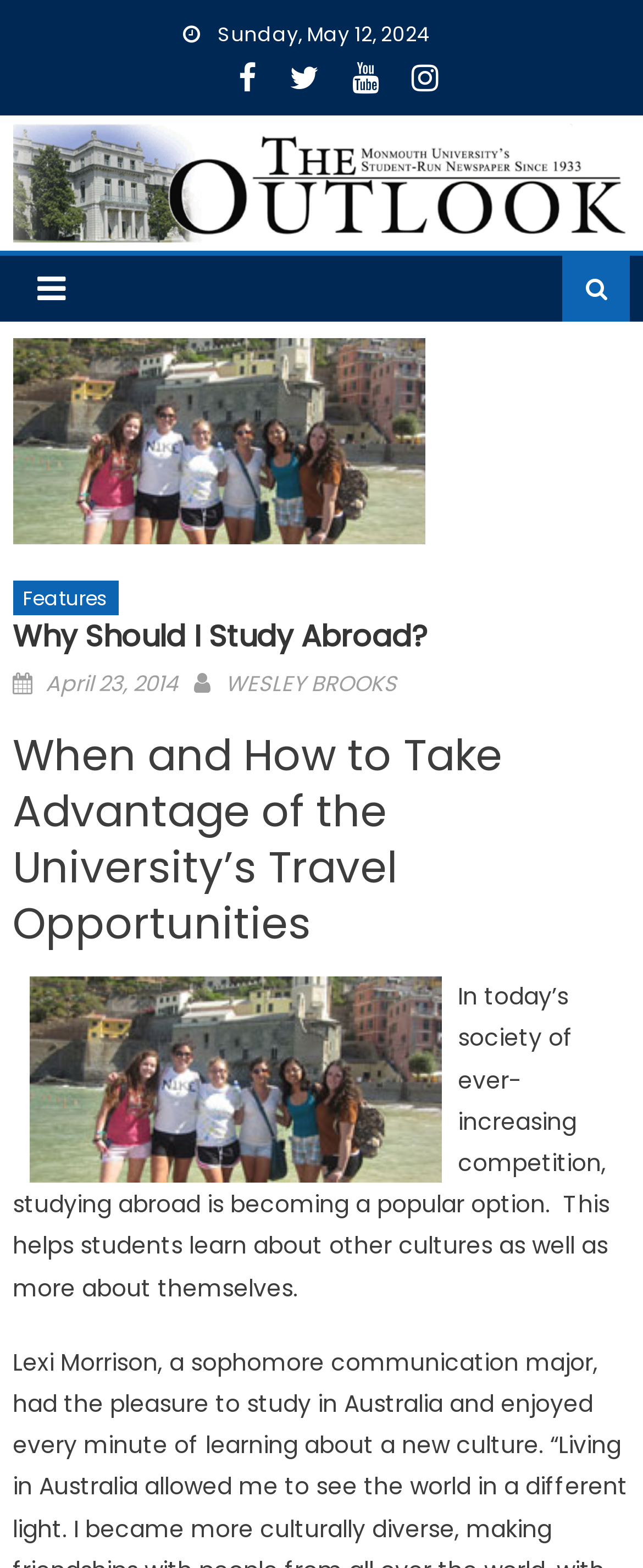Respond to the question below with a single word or phrase:
Who is the author of the latest article?

WESLEY BROOKS